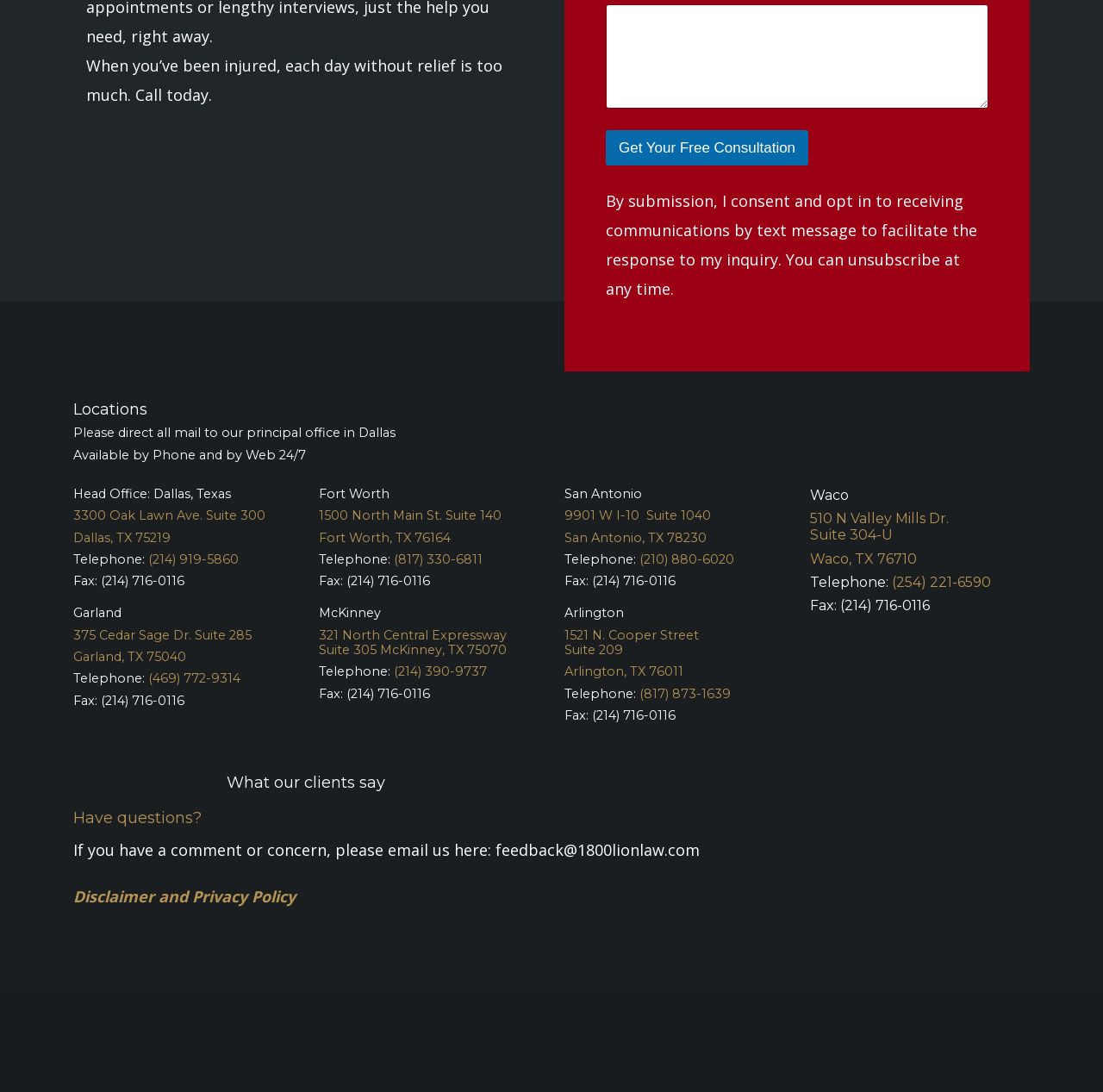Specify the bounding box coordinates of the element's region that should be clicked to achieve the following instruction: "Click the 'Emergency' link". The bounding box coordinates consist of four float numbers between 0 and 1, in the format [left, top, right, bottom].

None